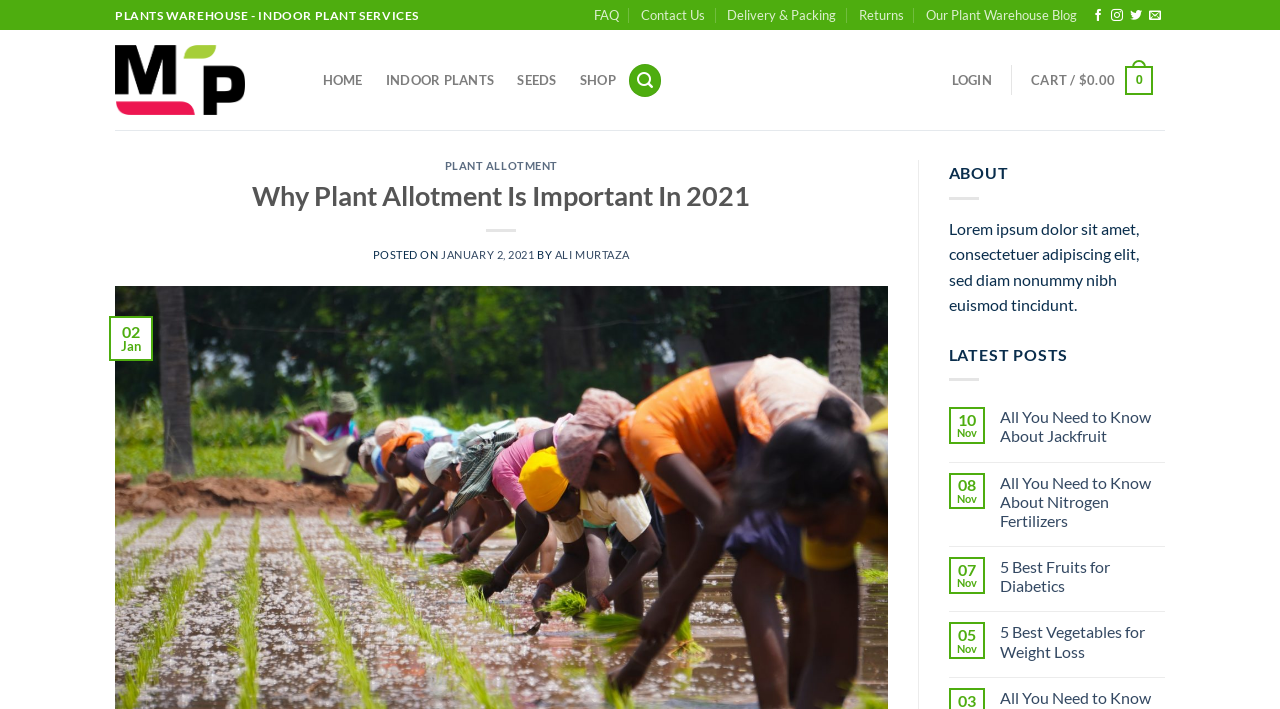What are the main categories on the website?
From the details in the image, answer the question comprehensively.

I found the answer by examining the navigation menu at the top of the webpage, which lists the main categories as 'HOME', 'INDOOR PLANTS', 'SEEDS', and 'SHOP'.